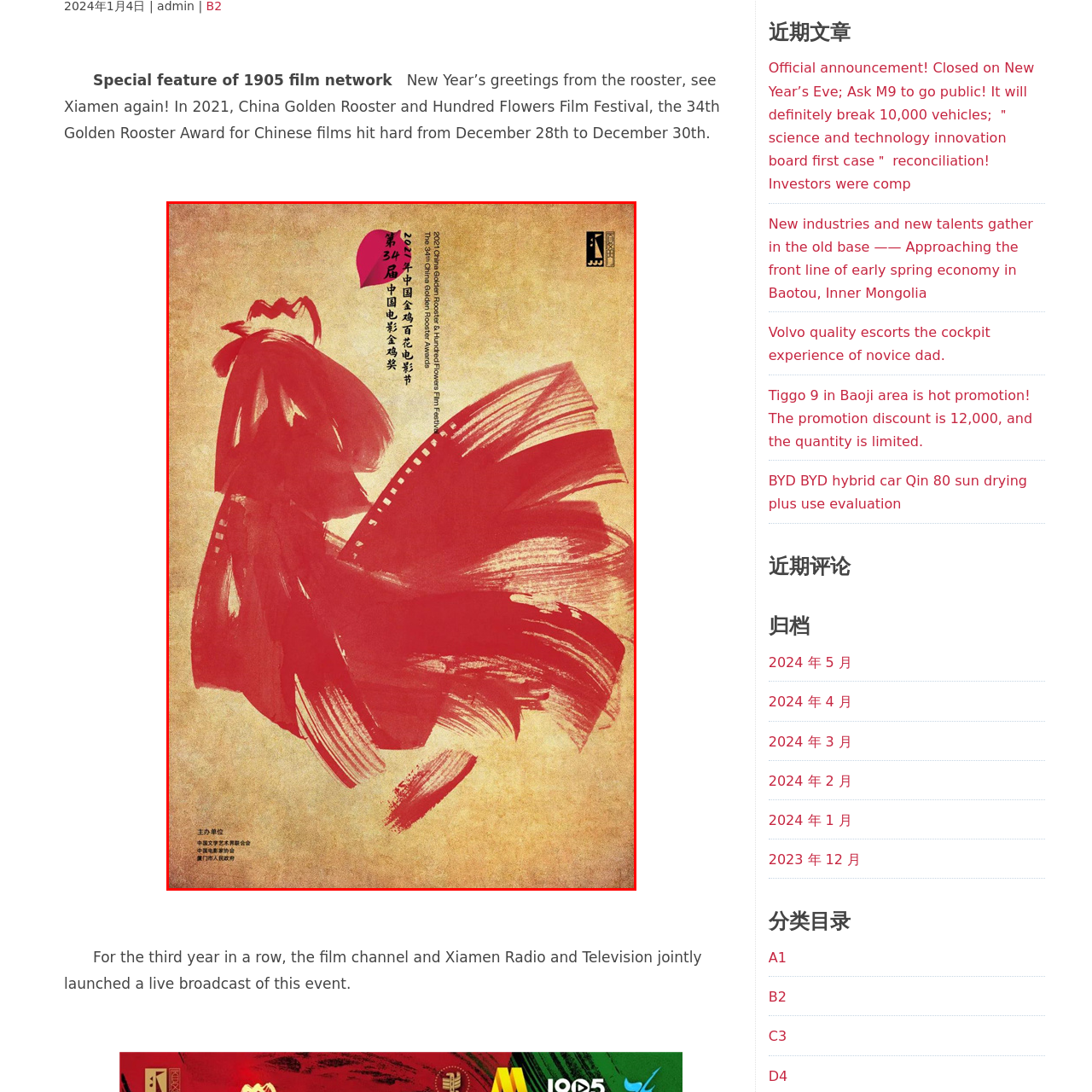What is the dominant color tone of the poster?
Examine the image that is surrounded by the red bounding box and answer the question with as much detail as possible using the image.

The poster features a textured backdrop that blends warm tones, which evokes a sense of festivity and artistic flair, and is prominent in the overall design.